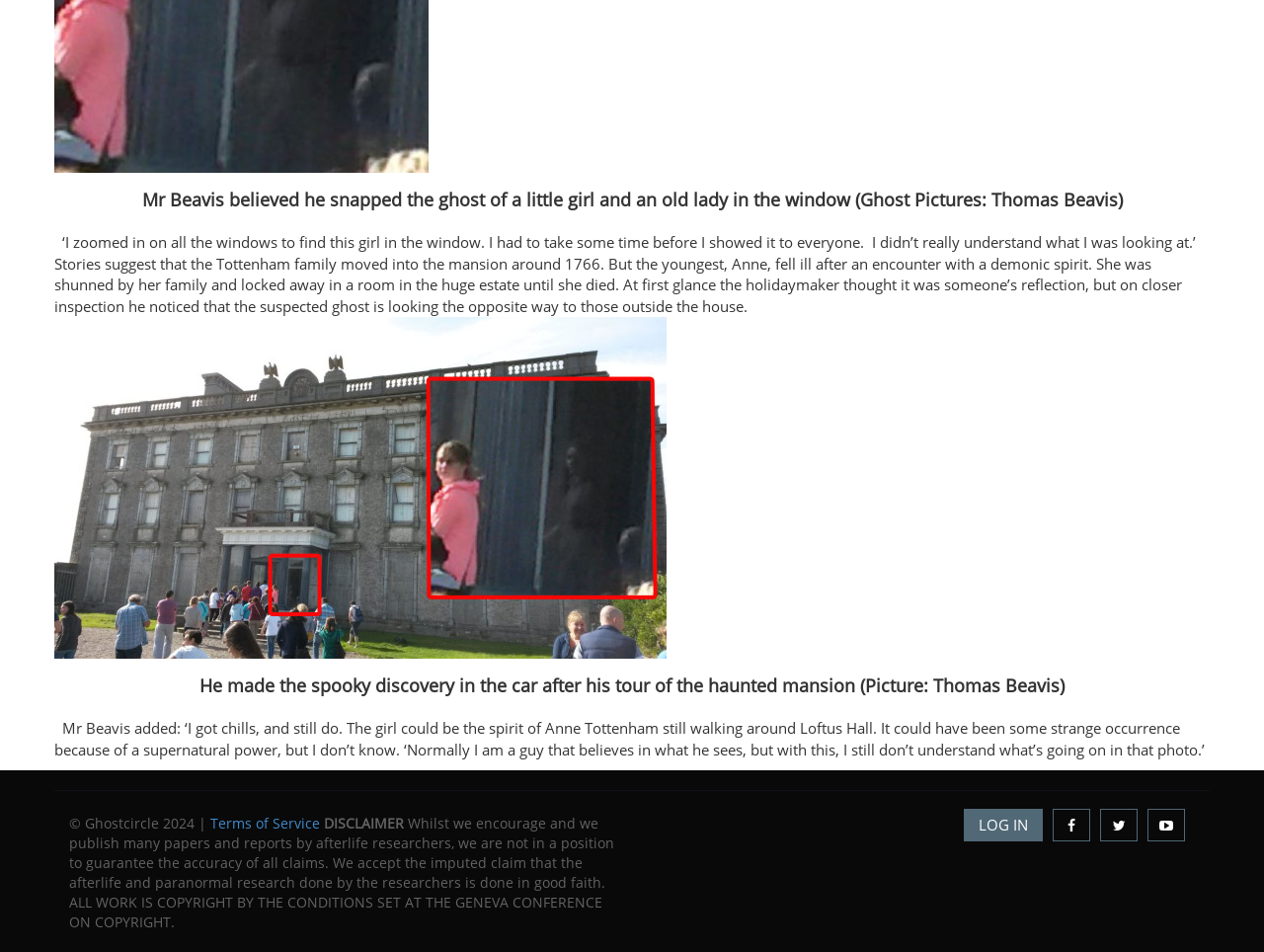Predict the bounding box coordinates of the UI element that matches this description: "Terms of Service". The coordinates should be in the format [left, top, right, bottom] with each value between 0 and 1.

[0.166, 0.855, 0.253, 0.875]